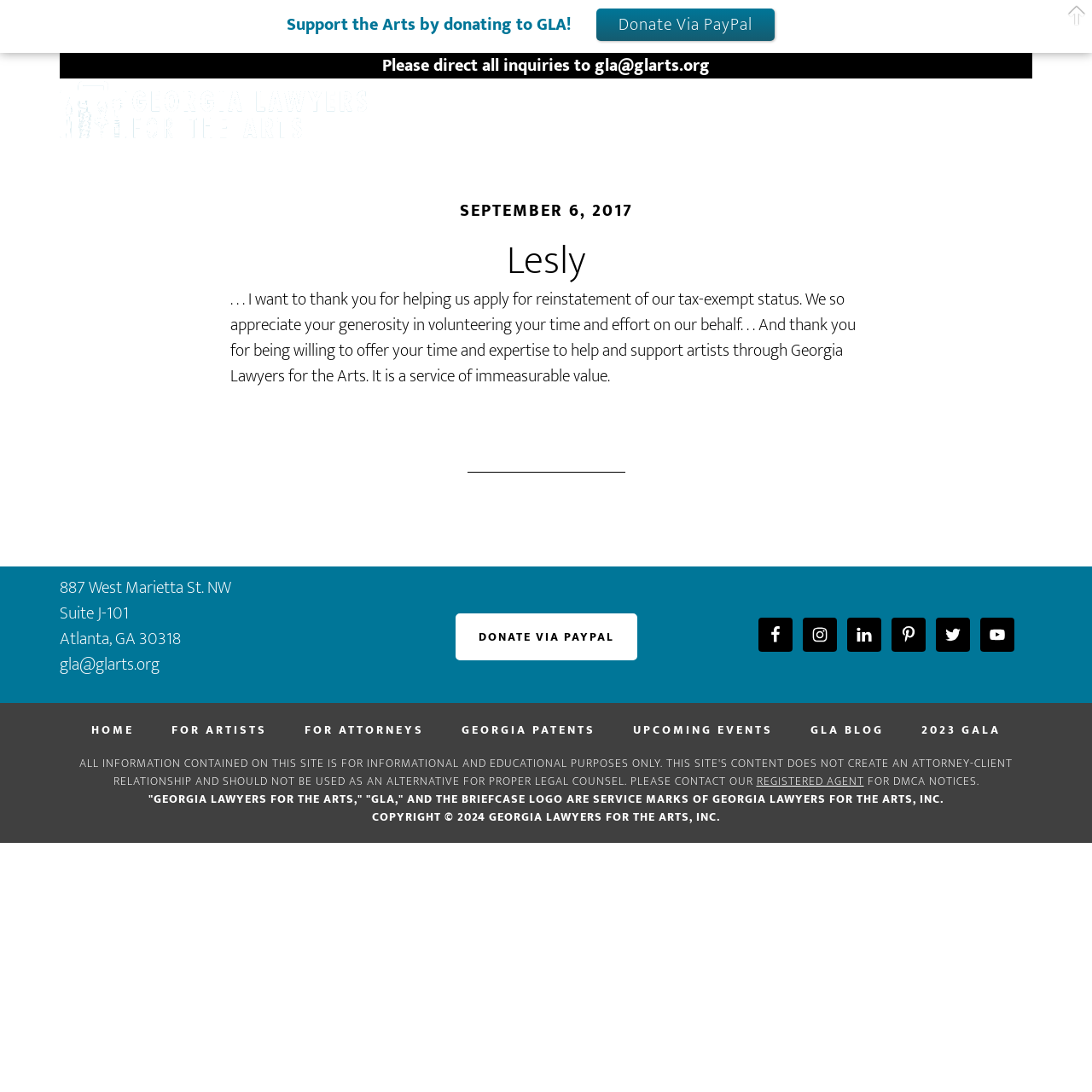Please locate the bounding box coordinates of the element that needs to be clicked to achieve the following instruction: "Follow on Facebook". The coordinates should be four float numbers between 0 and 1, i.e., [left, top, right, bottom].

[0.695, 0.566, 0.726, 0.597]